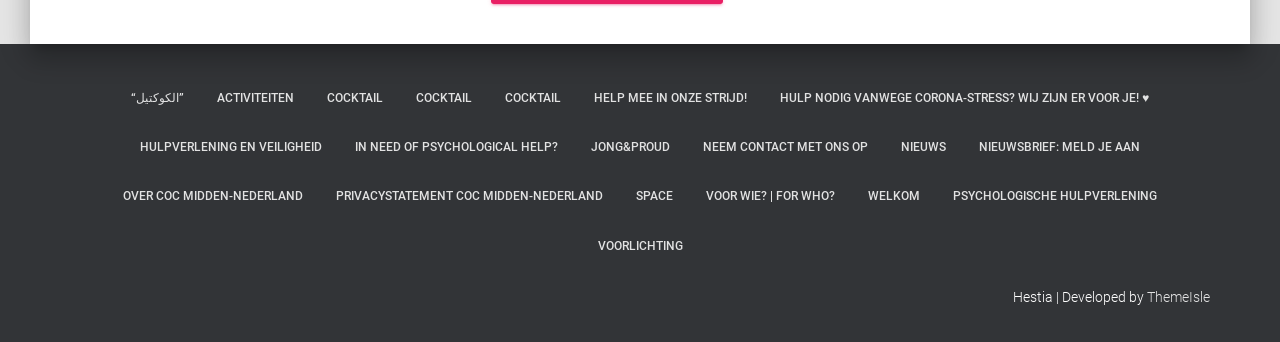Please specify the bounding box coordinates of the clickable section necessary to execute the following command: "Click the link to Answer Guy Index".

None